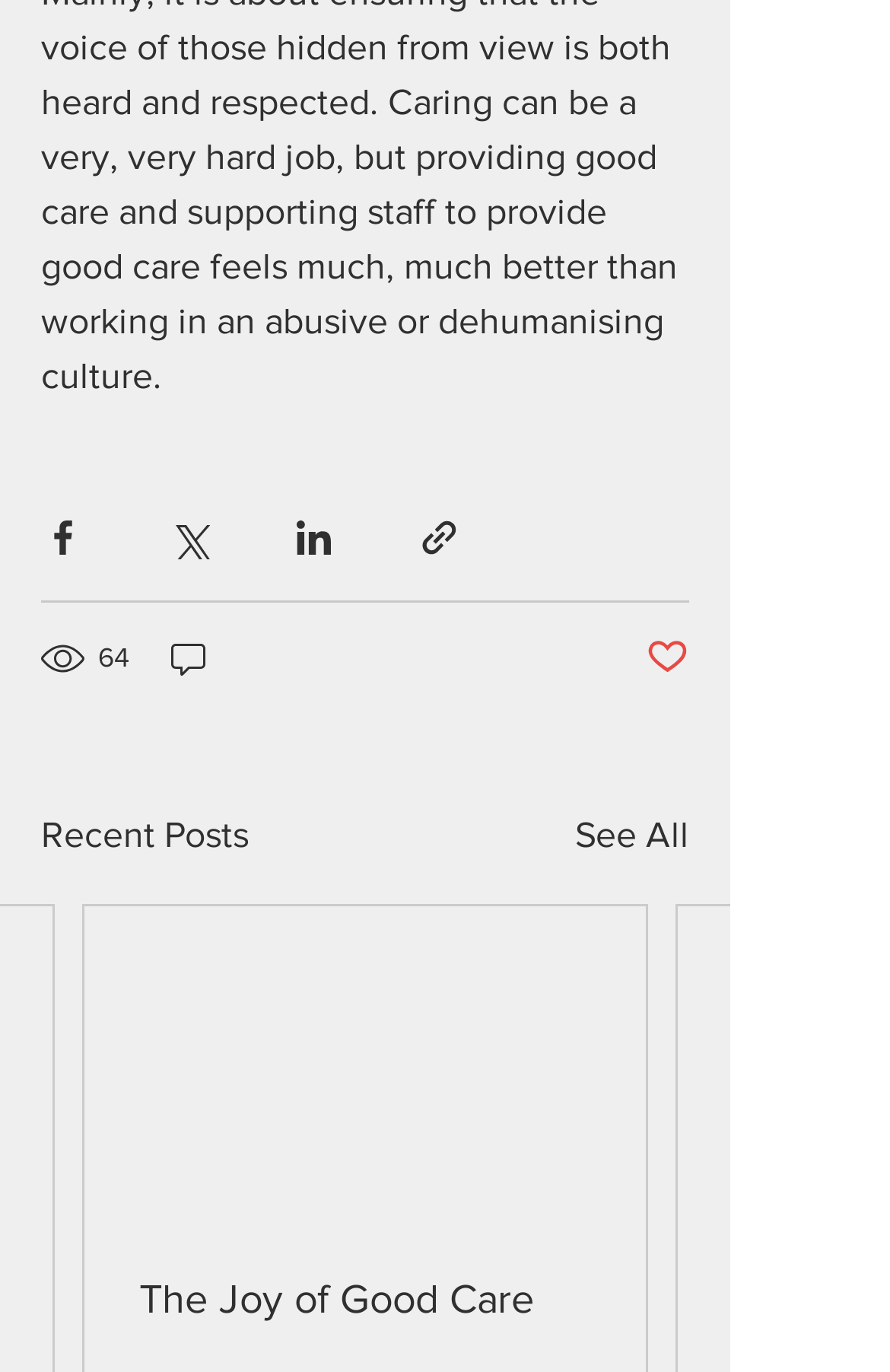How many comments does the current post have? Please answer the question using a single word or phrase based on the image.

0